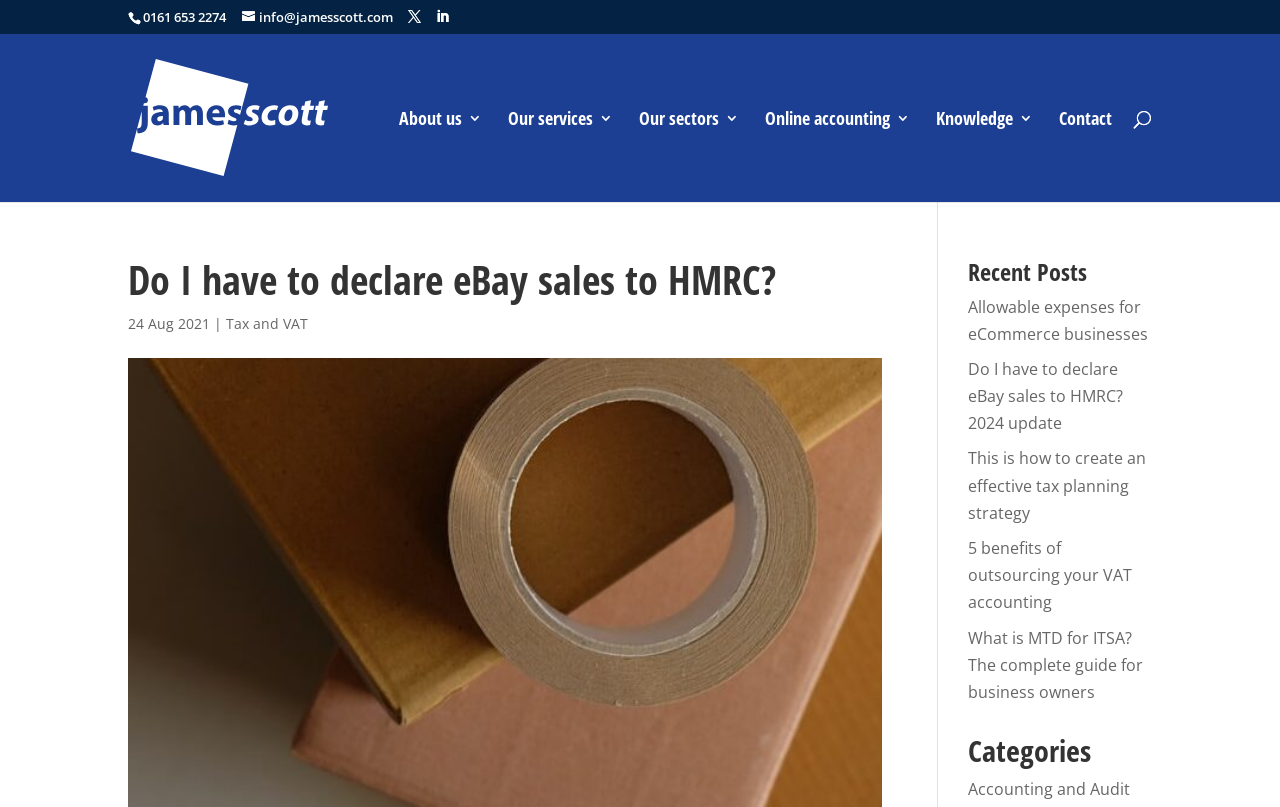What is the phone number on the top left? Observe the screenshot and provide a one-word or short phrase answer.

0161 653 2274